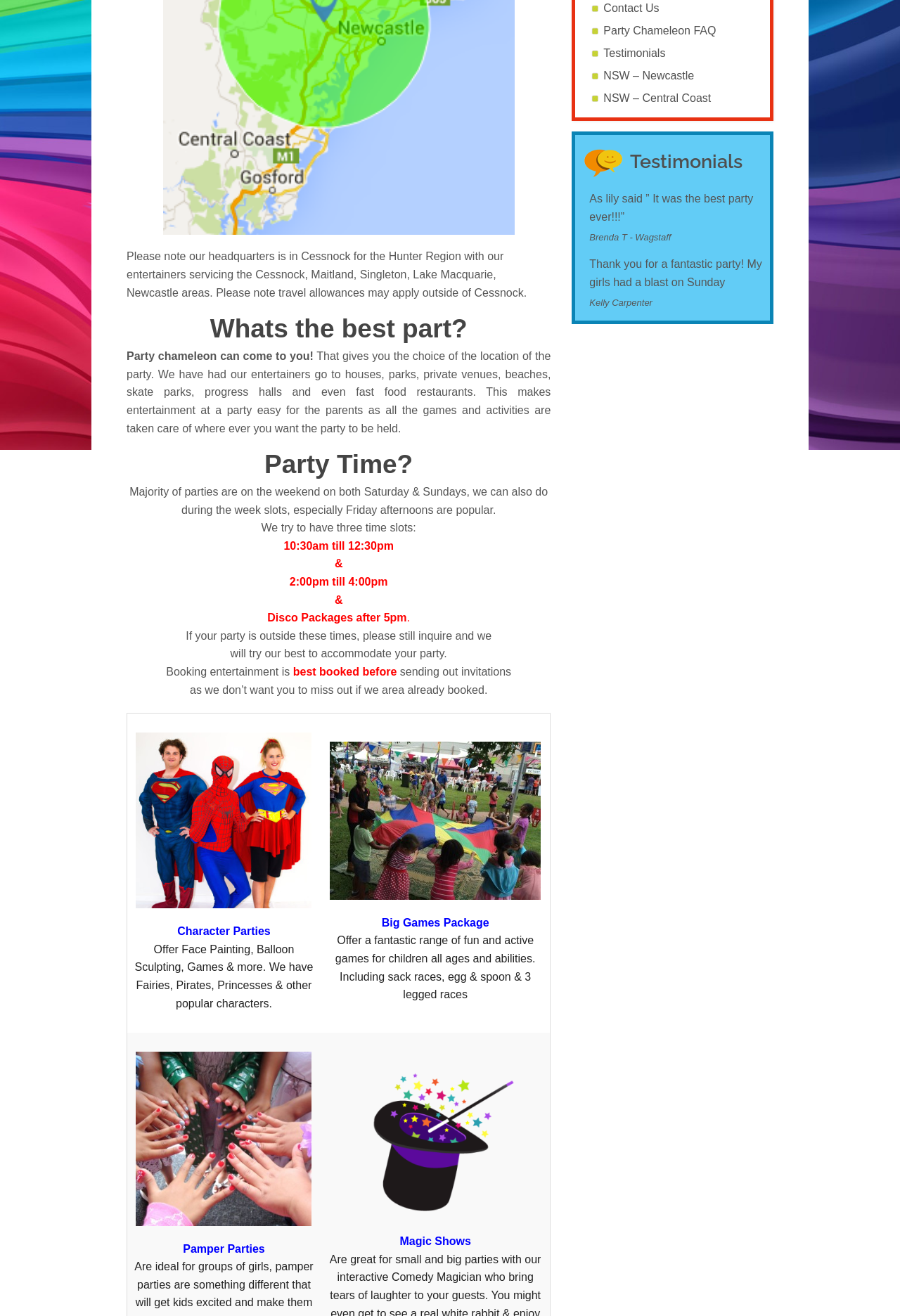Find the bounding box coordinates for the element described here: "Testimonials".

[0.671, 0.036, 0.739, 0.045]